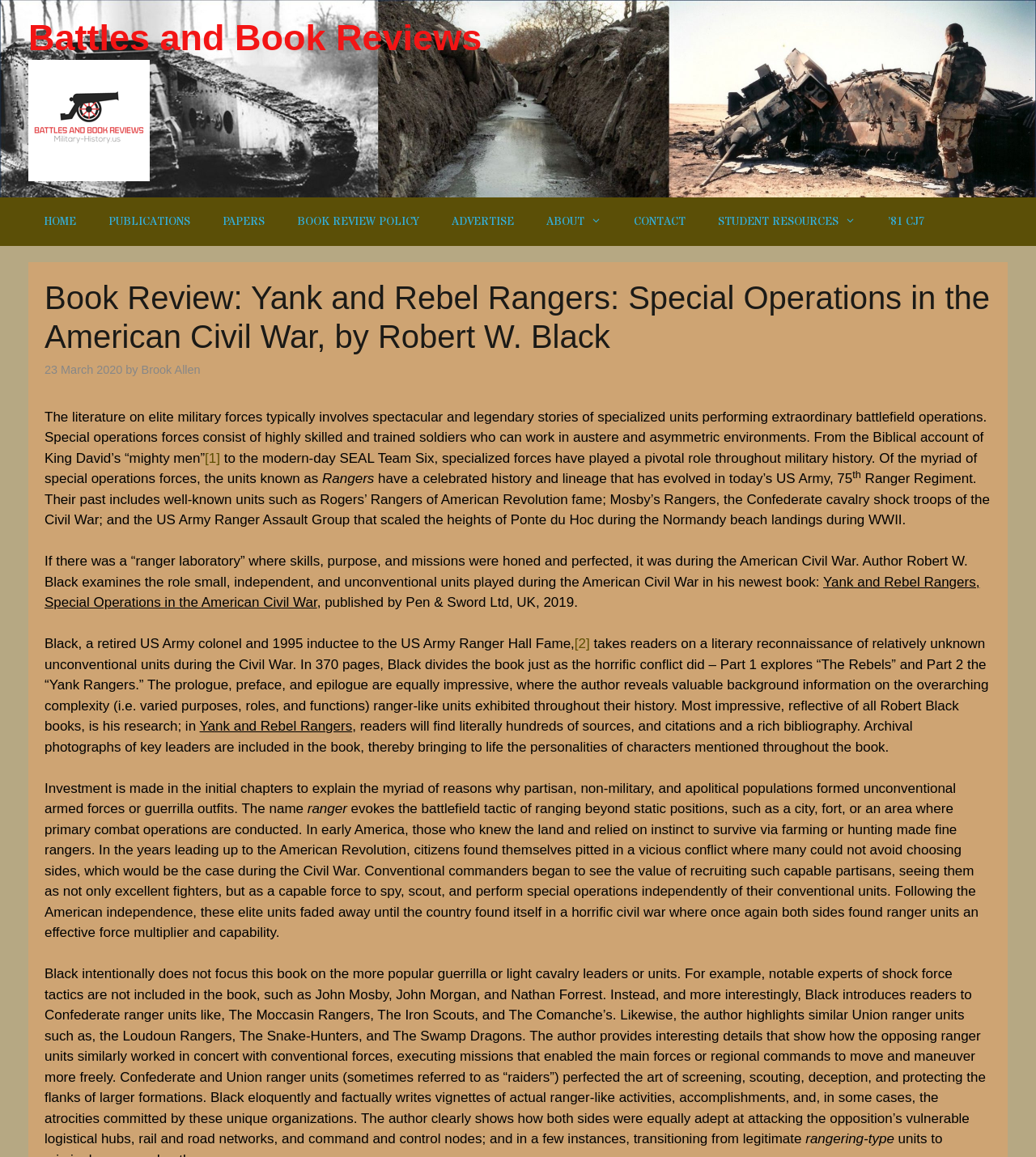Locate the primary headline on the webpage and provide its text.

Book Review: Yank and Rebel Rangers: Special Operations in the American Civil War, by Robert W. Black